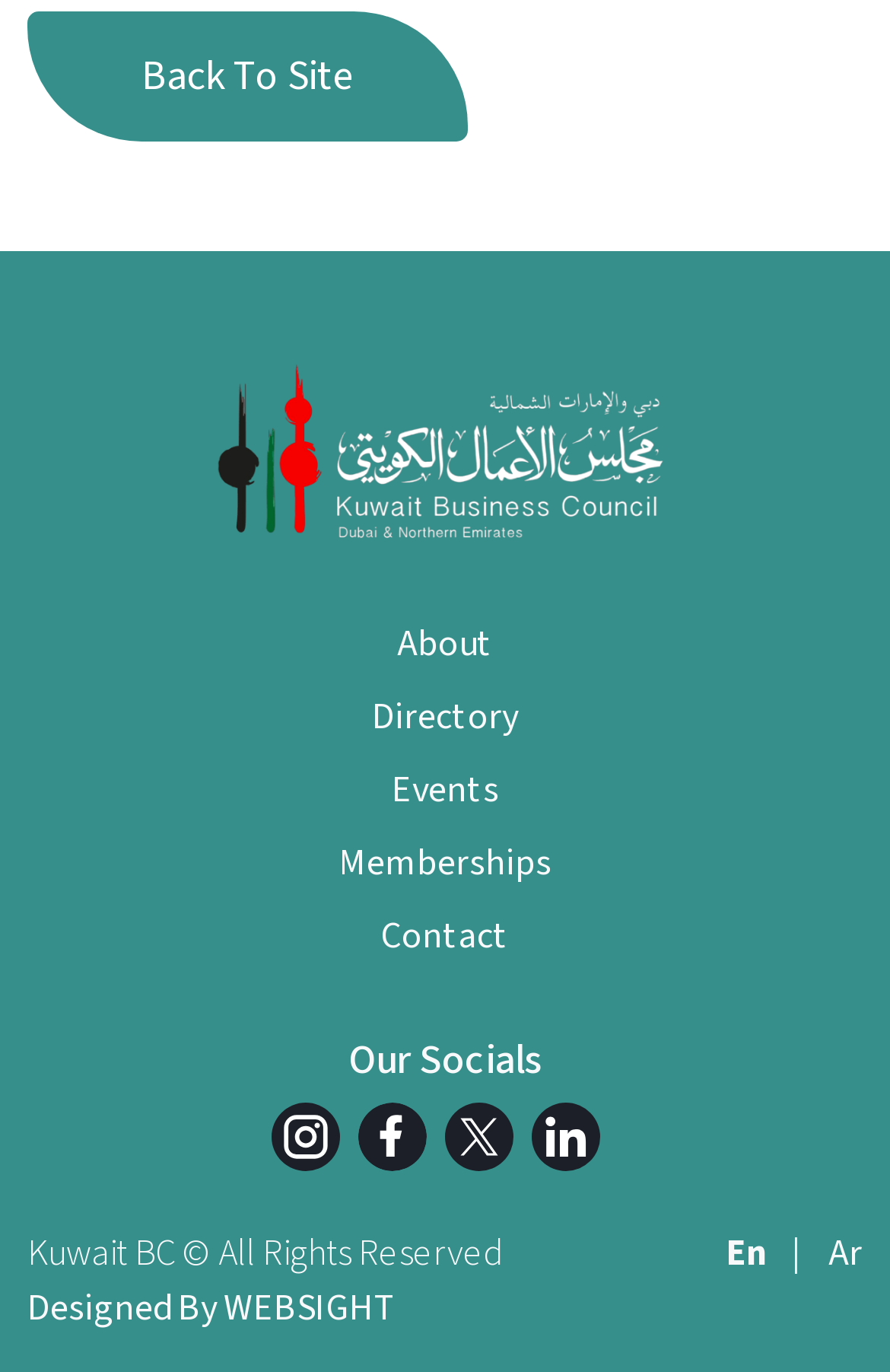Indicate the bounding box coordinates of the element that must be clicked to execute the instruction: "Search for candidates listed by alphabetical order". The coordinates should be given as four float numbers between 0 and 1, i.e., [left, top, right, bottom].

None